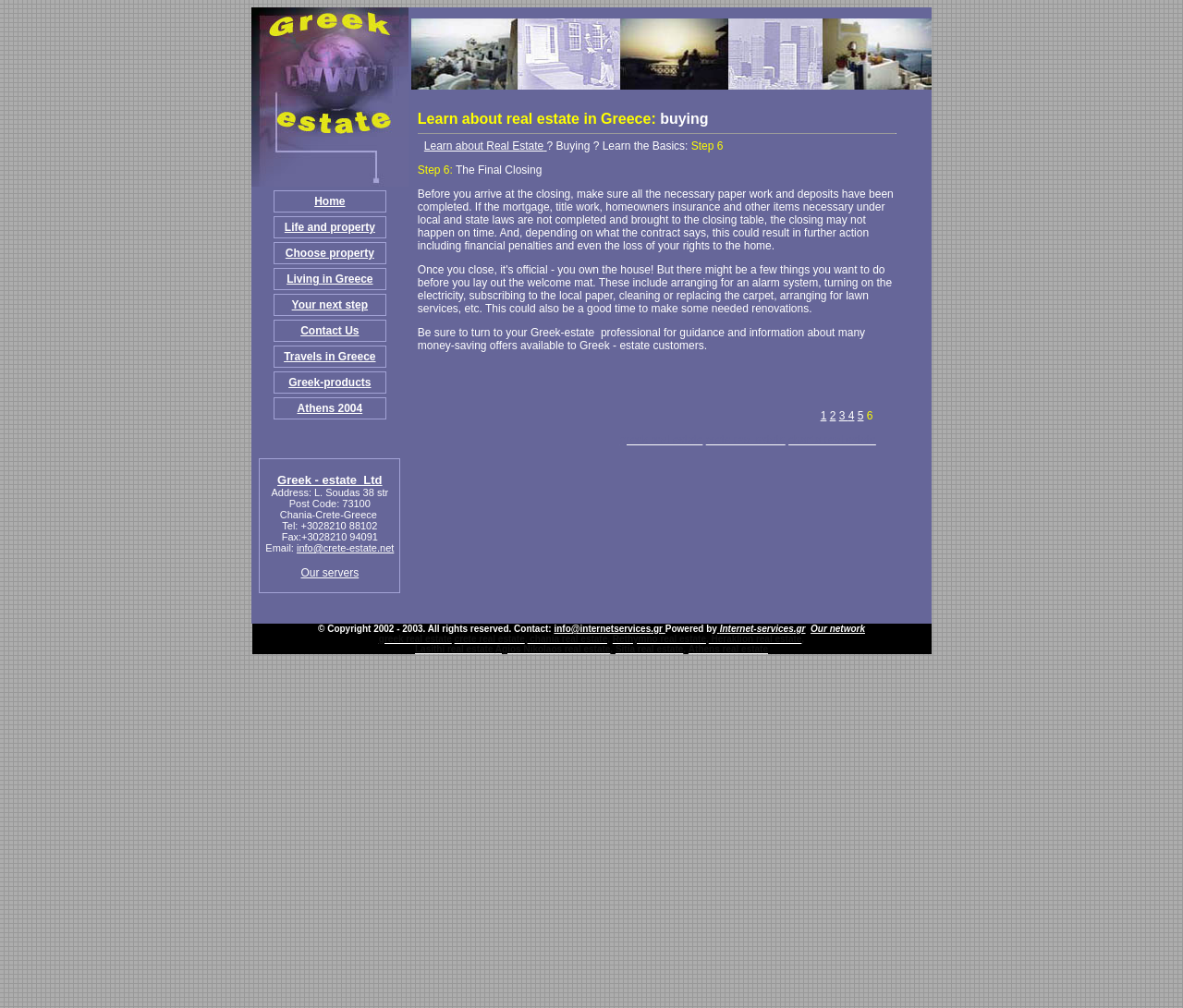Specify the bounding box coordinates for the region that must be clicked to perform the given instruction: "Contact Us".

[0.254, 0.322, 0.304, 0.335]